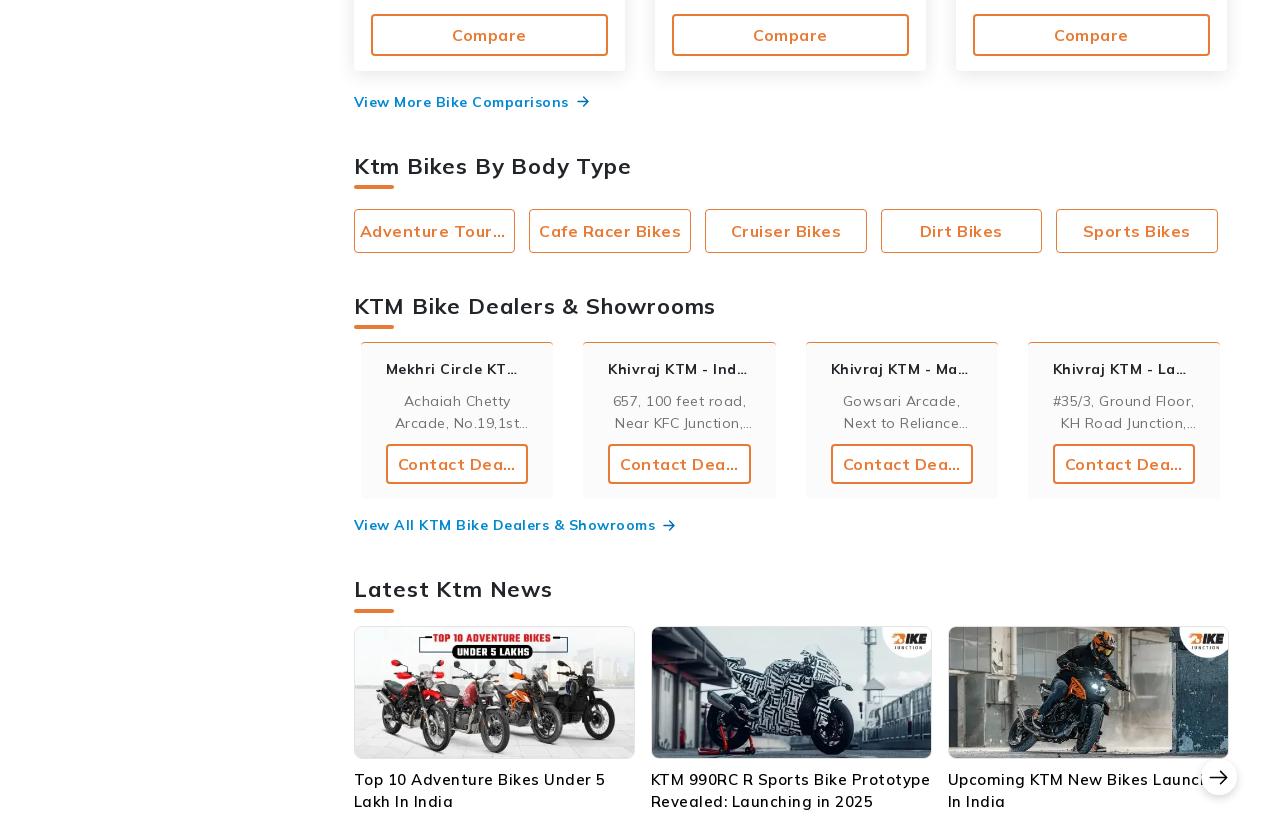How many easy steps are provided to buy a KTM bike?
Give a single word or phrase as your answer by examining the image.

5